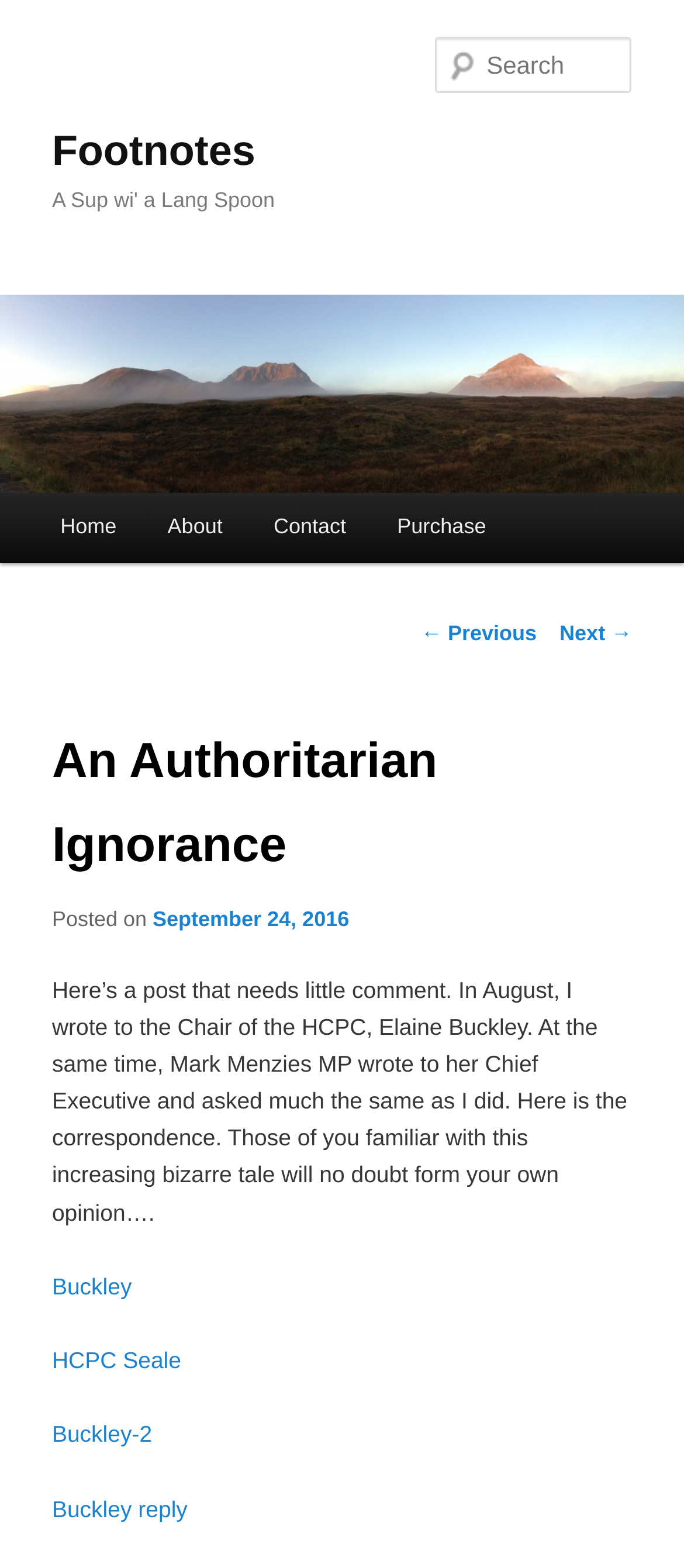Extract the bounding box coordinates for the described element: "Buckley reply". The coordinates should be represented as four float numbers between 0 and 1: [left, top, right, bottom].

[0.076, 0.954, 0.274, 0.97]